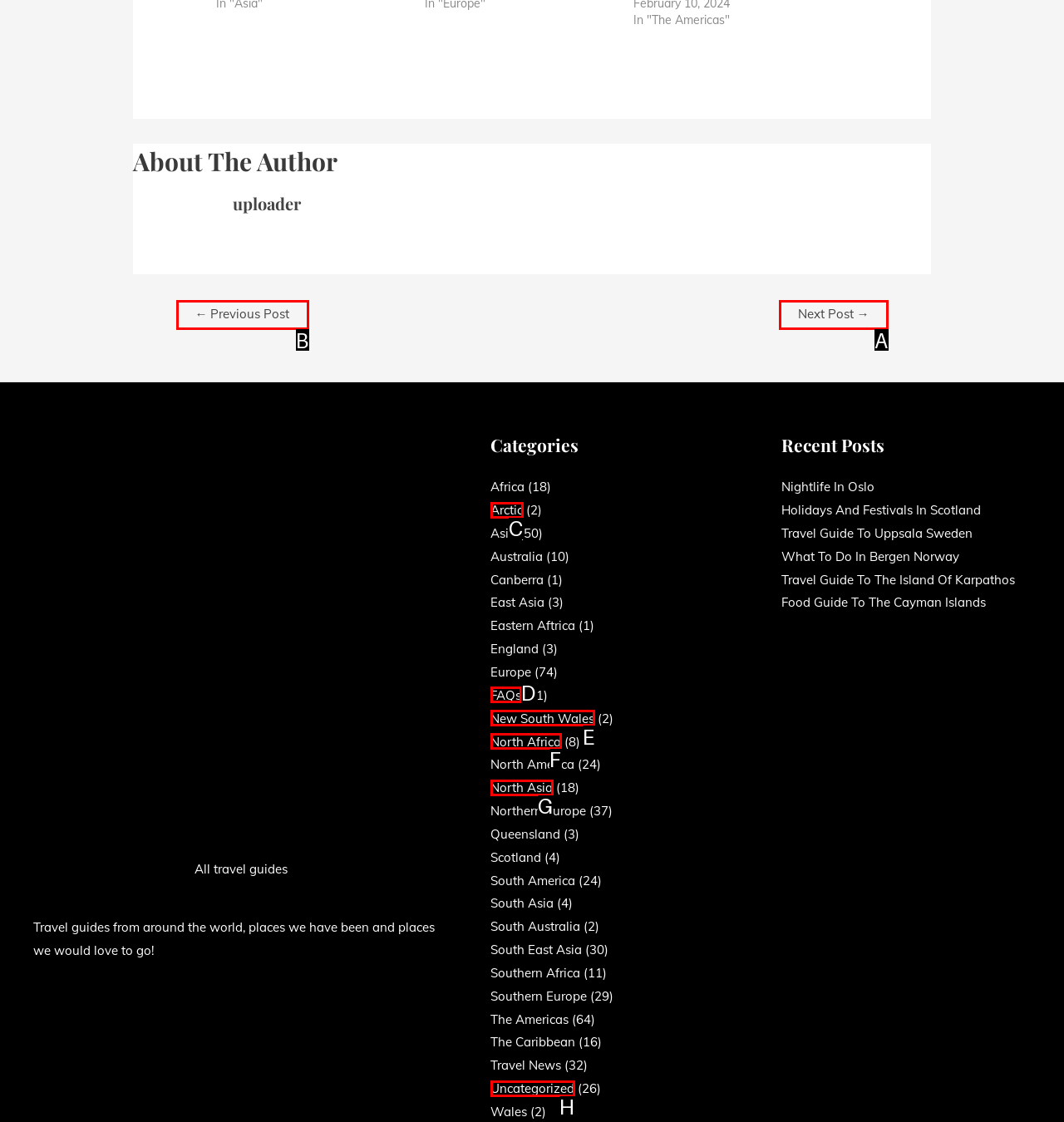Choose the HTML element that should be clicked to accomplish the task: Navigate to the previous post. Answer with the letter of the chosen option.

B